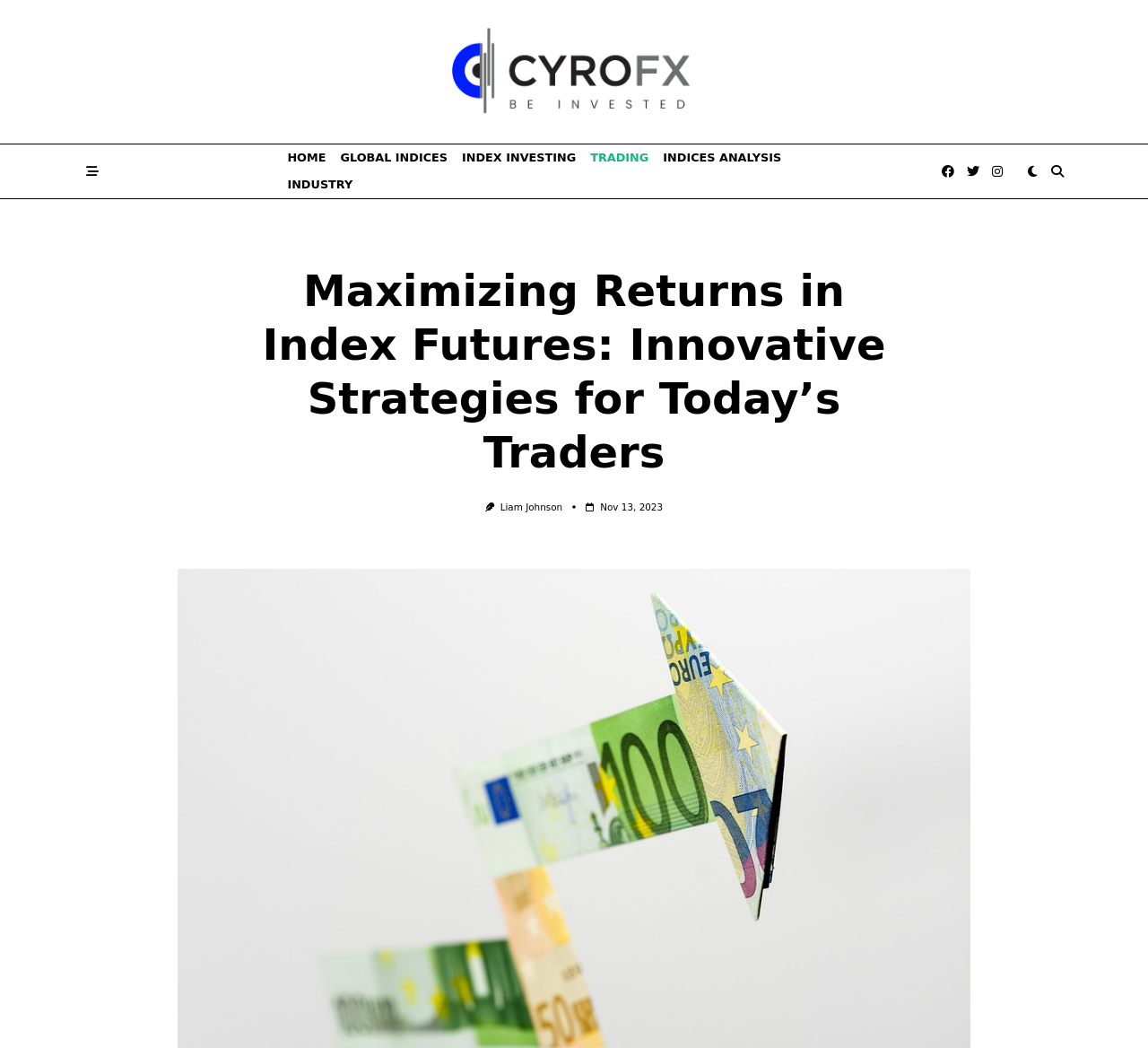What is the author of the article?
Based on the visual content, answer with a single word or a brief phrase.

Liam Johnson